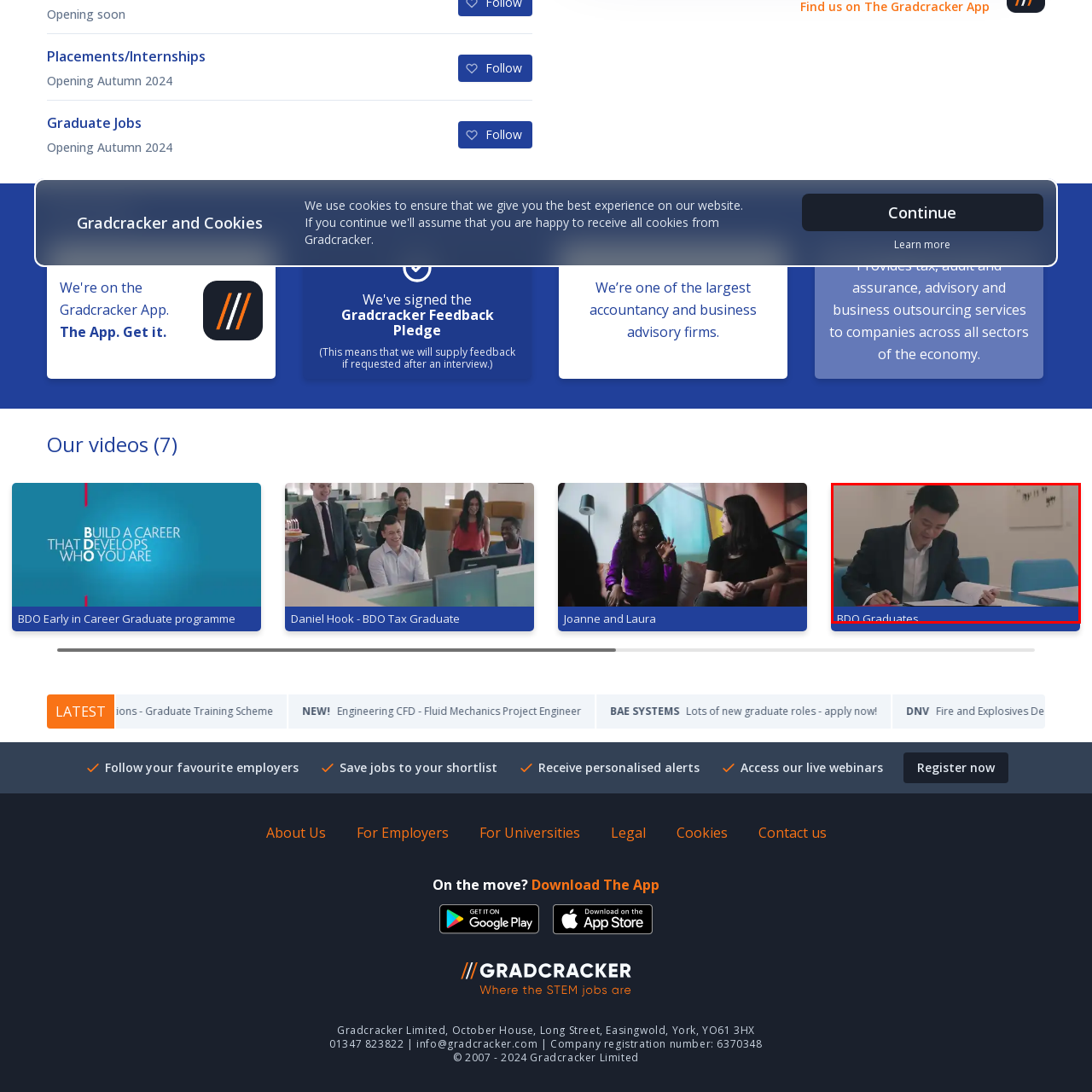Examine the image inside the red bounding box and deliver a thorough answer to the question that follows, drawing information from the image: What is the atmosphere of the workspace?

The background of the image hints at a modern workspace with minimalist decor, which fosters a professional atmosphere, conducive to productivity and focus.